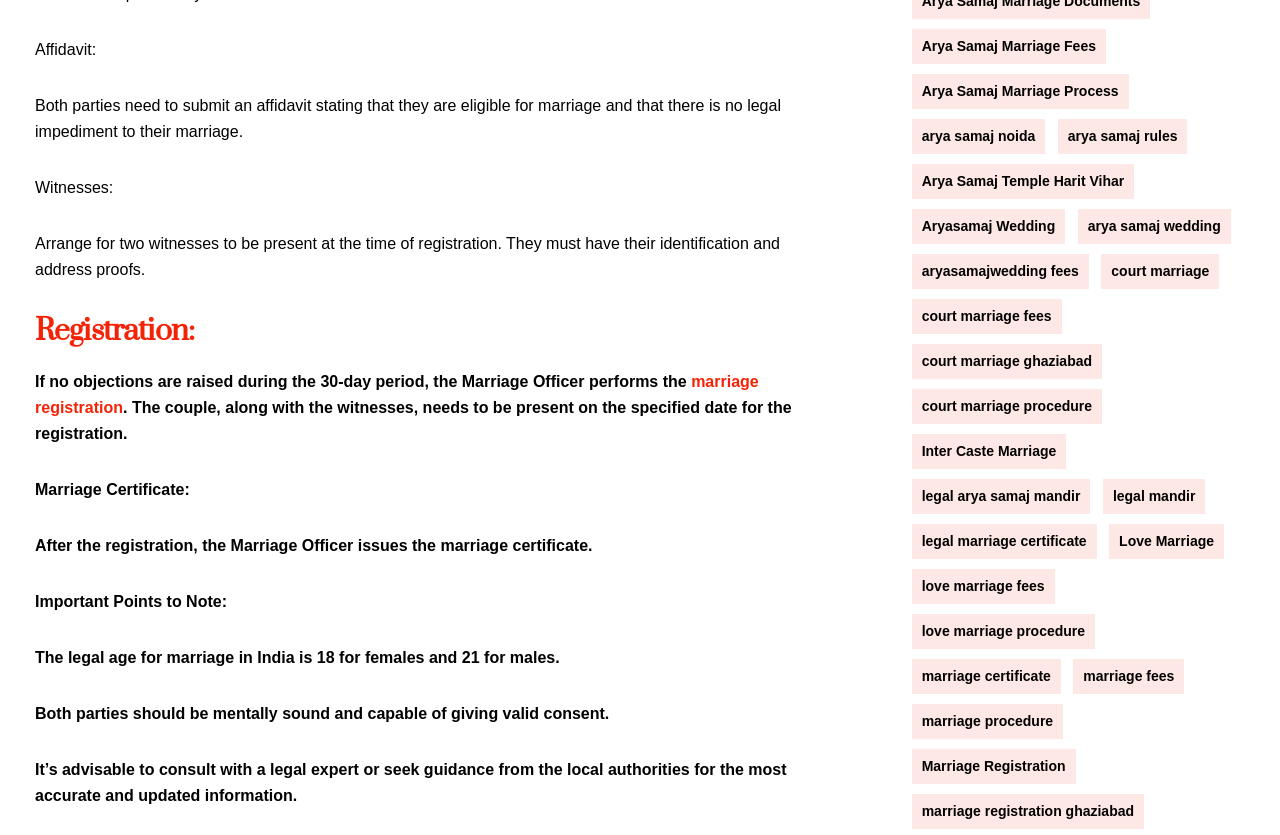Determine the bounding box coordinates of the section to be clicked to follow the instruction: "Click on 'marriage registration'". The coordinates should be given as four float numbers between 0 and 1, formatted as [left, top, right, bottom].

[0.027, 0.447, 0.593, 0.498]